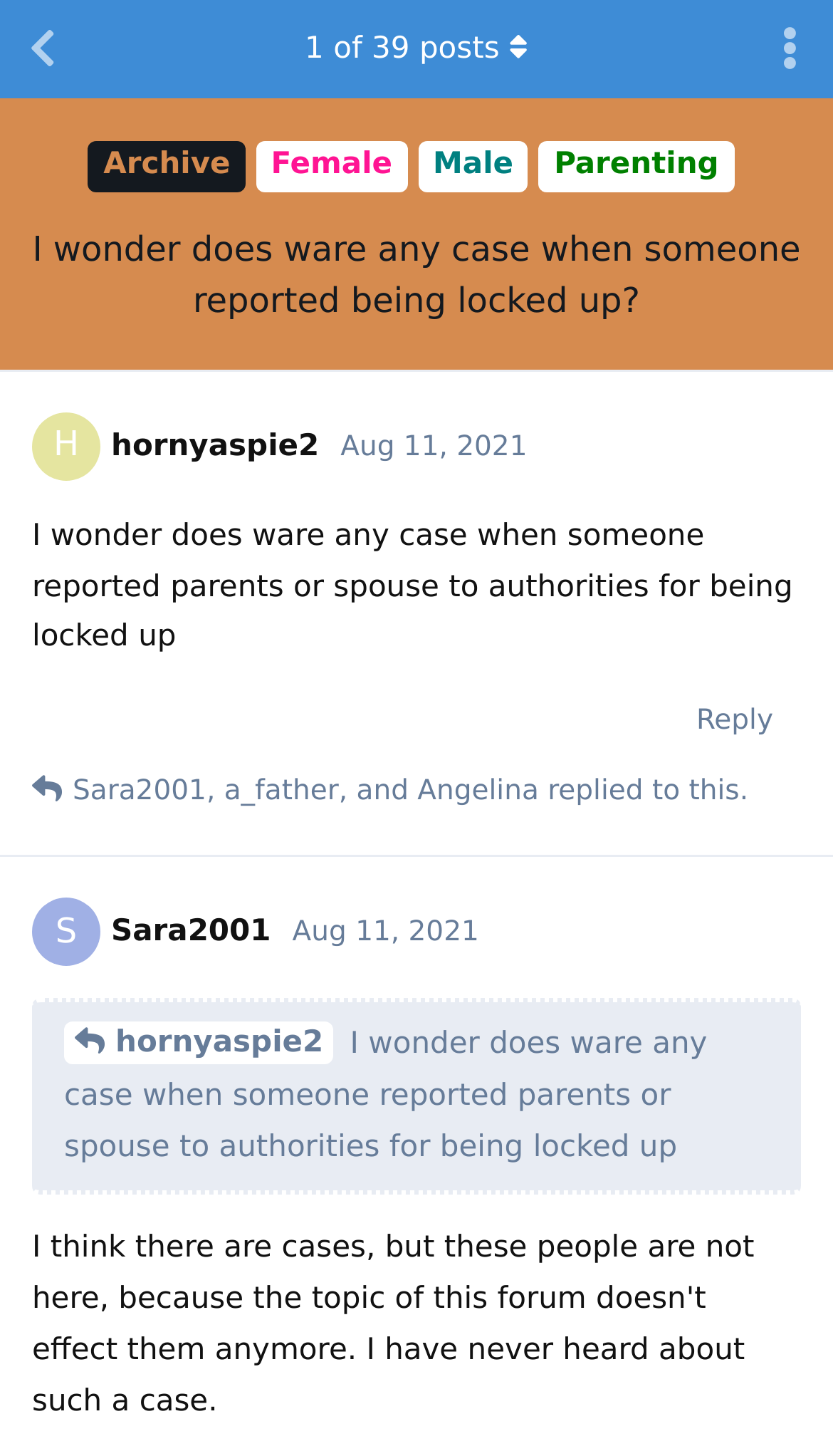Answer the question below with a single word or a brief phrase: 
How many posts are there in the discussion?

39